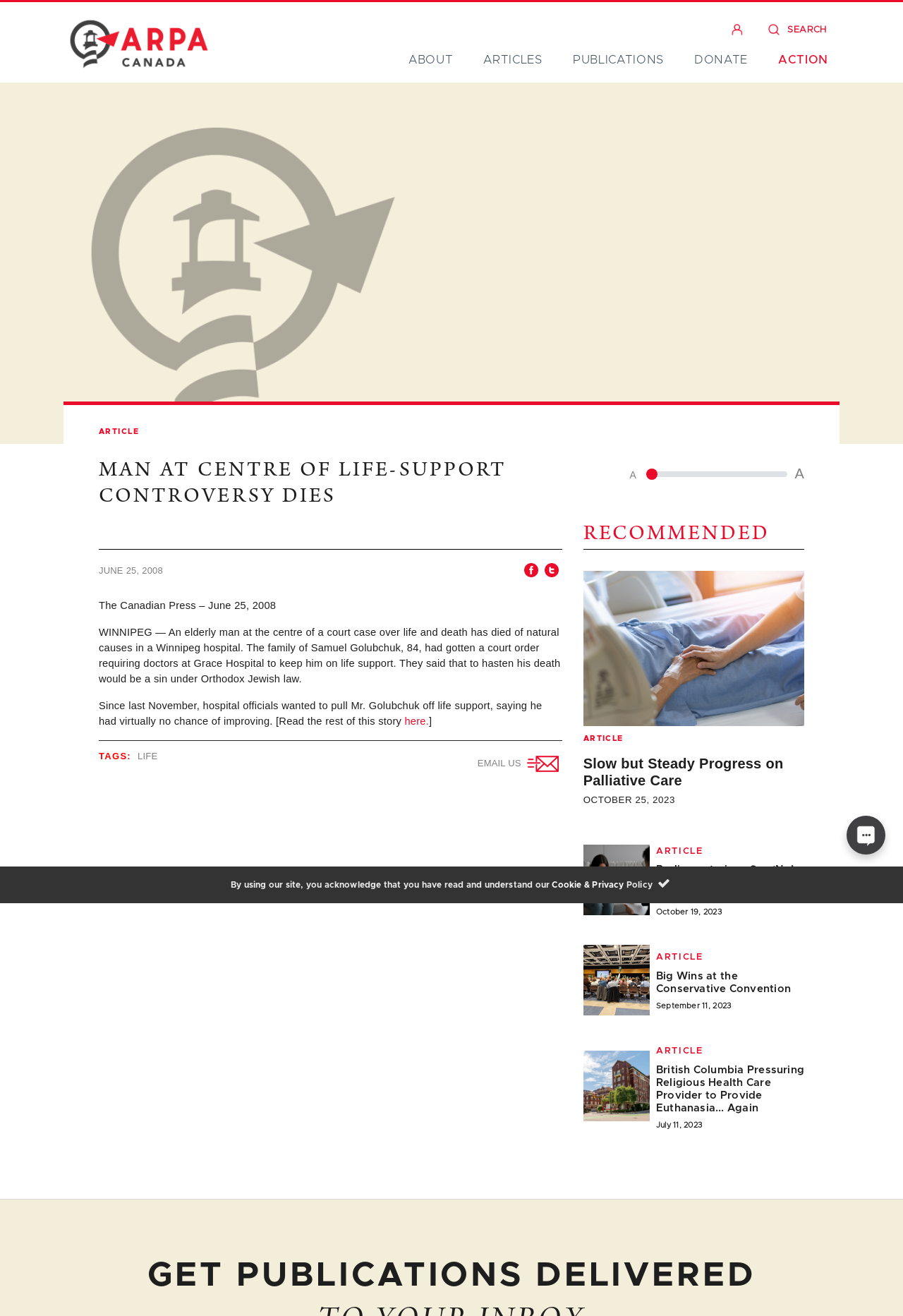Locate the bounding box coordinates of the segment that needs to be clicked to meet this instruction: "Read about ARPA Canada".

[0.441, 0.035, 0.513, 0.057]